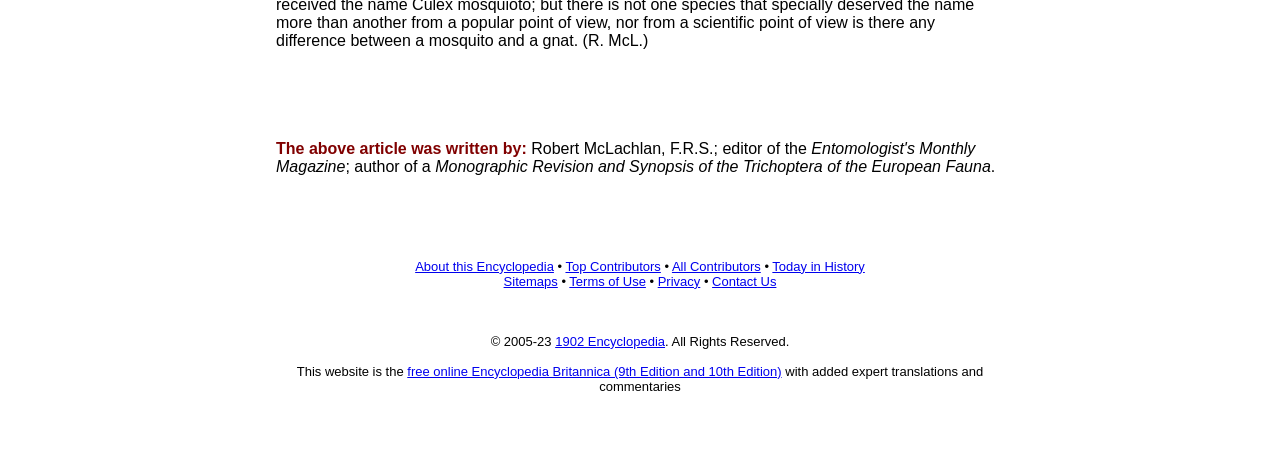What is the book written by Robert McLachlan?
Look at the screenshot and respond with a single word or phrase.

Monographic Revision and Synopsis of the Trichoptera of the European Fauna